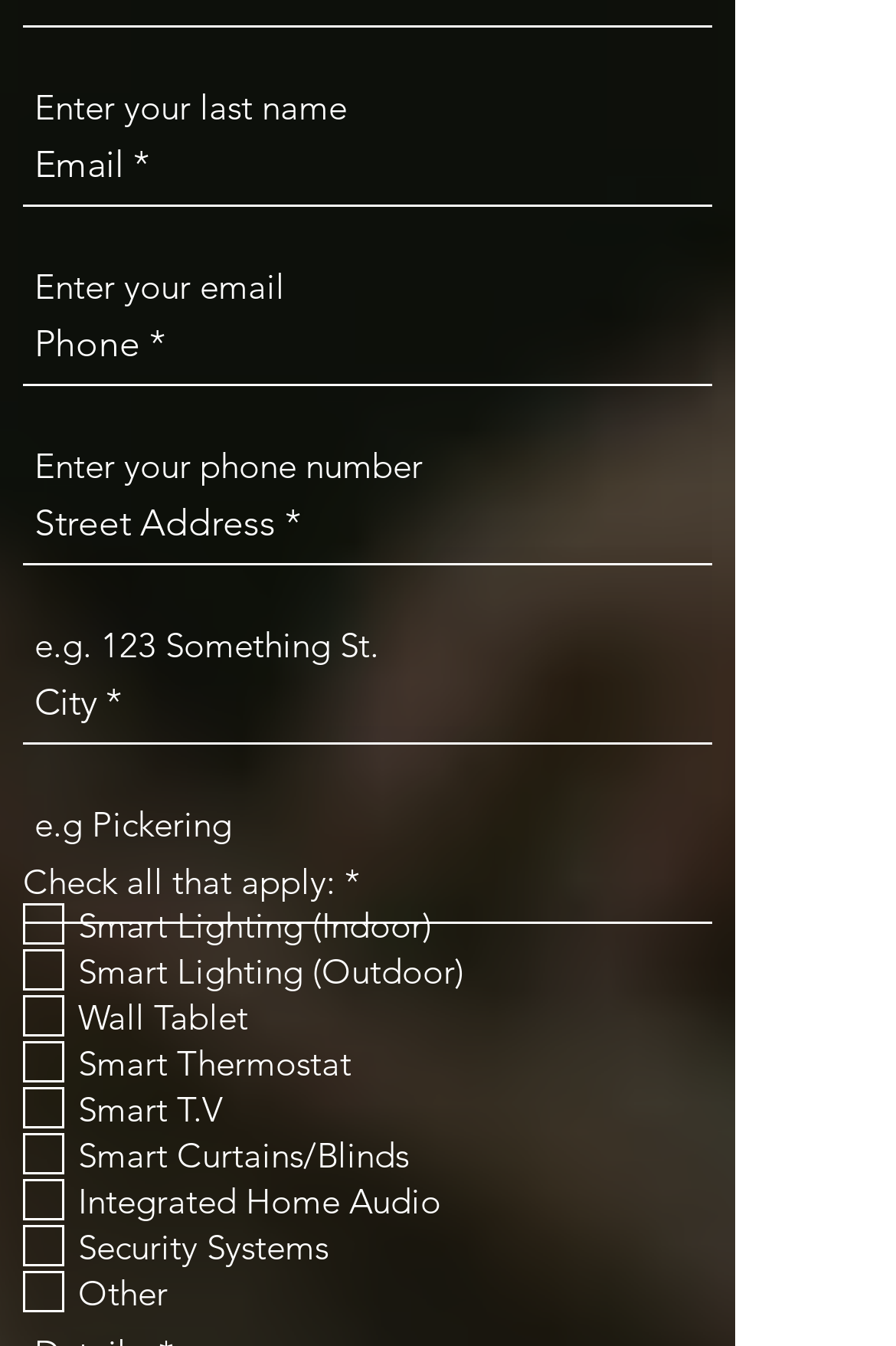Pinpoint the bounding box coordinates of the area that must be clicked to complete this instruction: "Select City".

[0.026, 0.54, 0.795, 0.686]